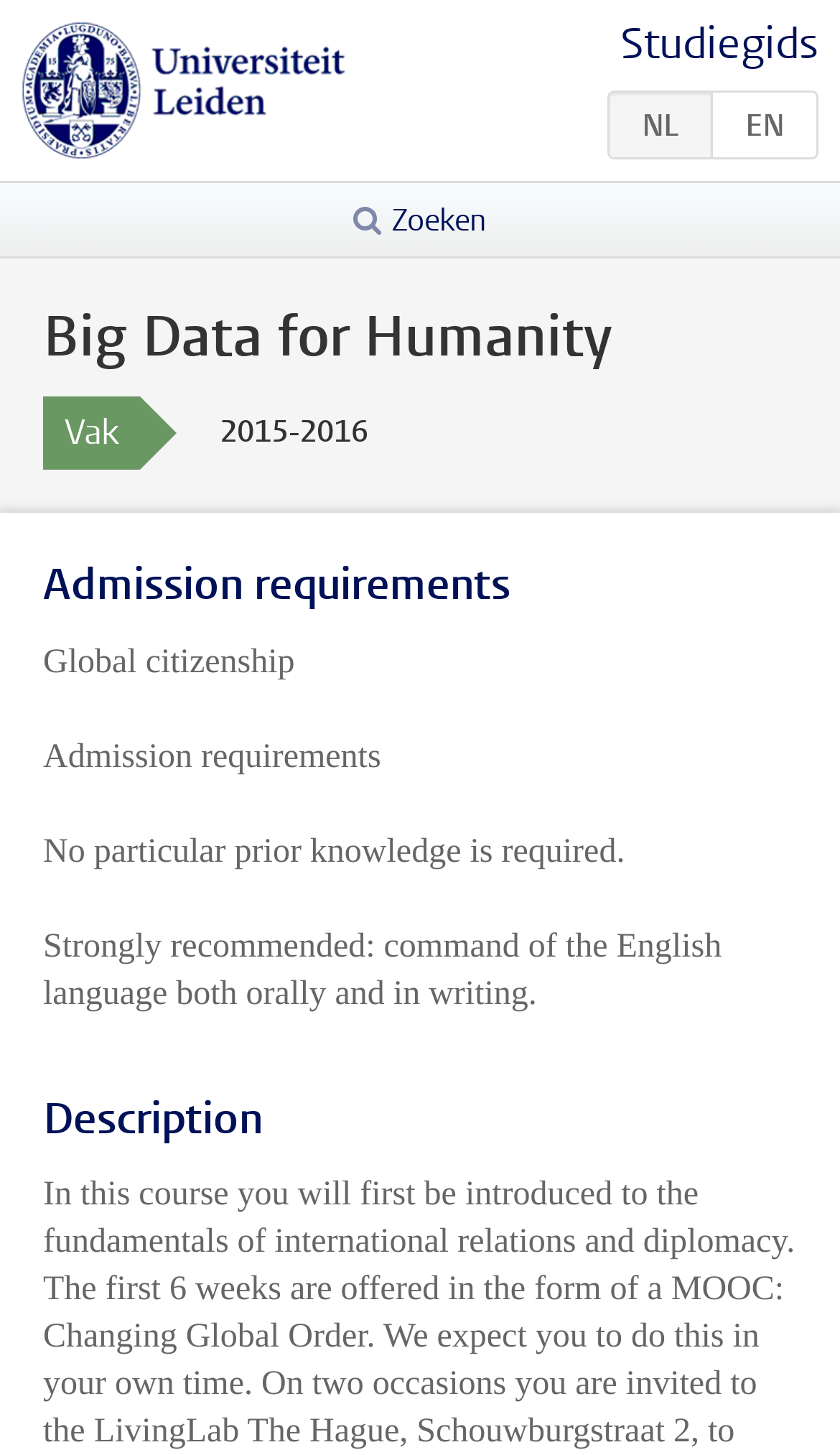What is the language of the webpage?
Using the image, provide a detailed and thorough answer to the question.

I determined this by looking at the language options provided at the top of the webpage, which include 'Nederlands' (Dutch) and 'EN' (English).